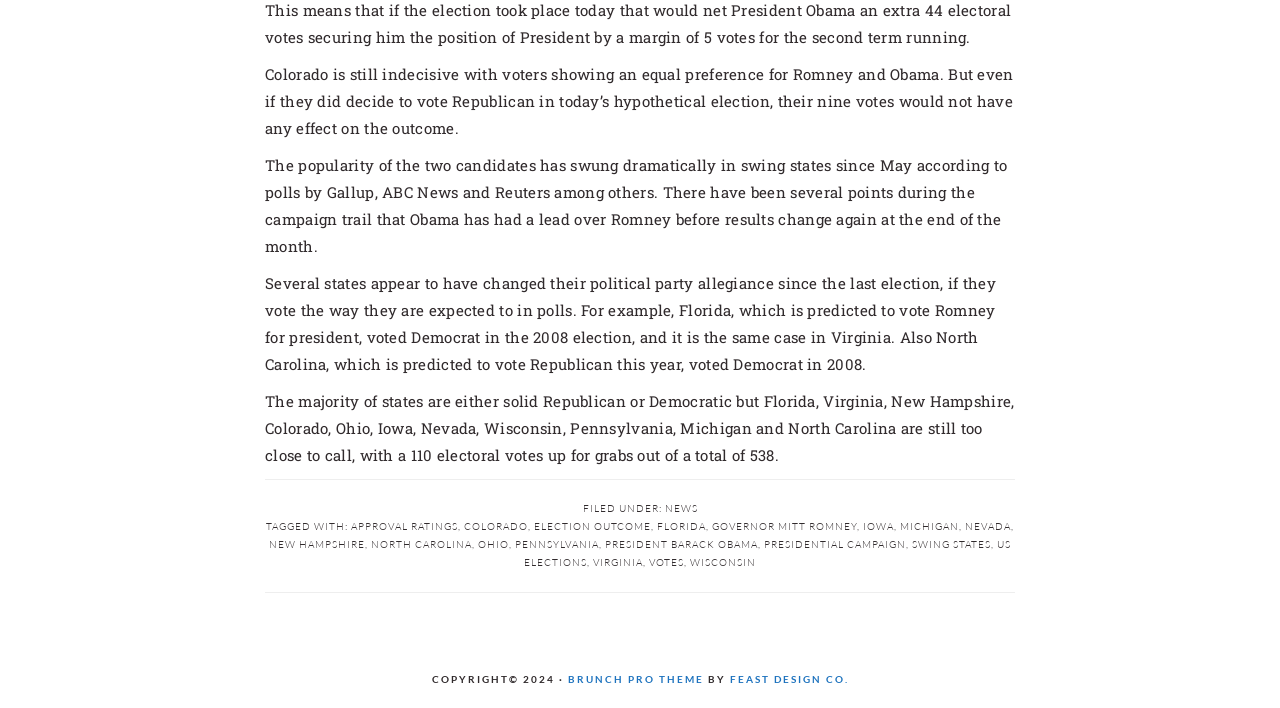Find the bounding box coordinates for the HTML element specified by: "President Barack Obama".

[0.473, 0.759, 0.592, 0.778]